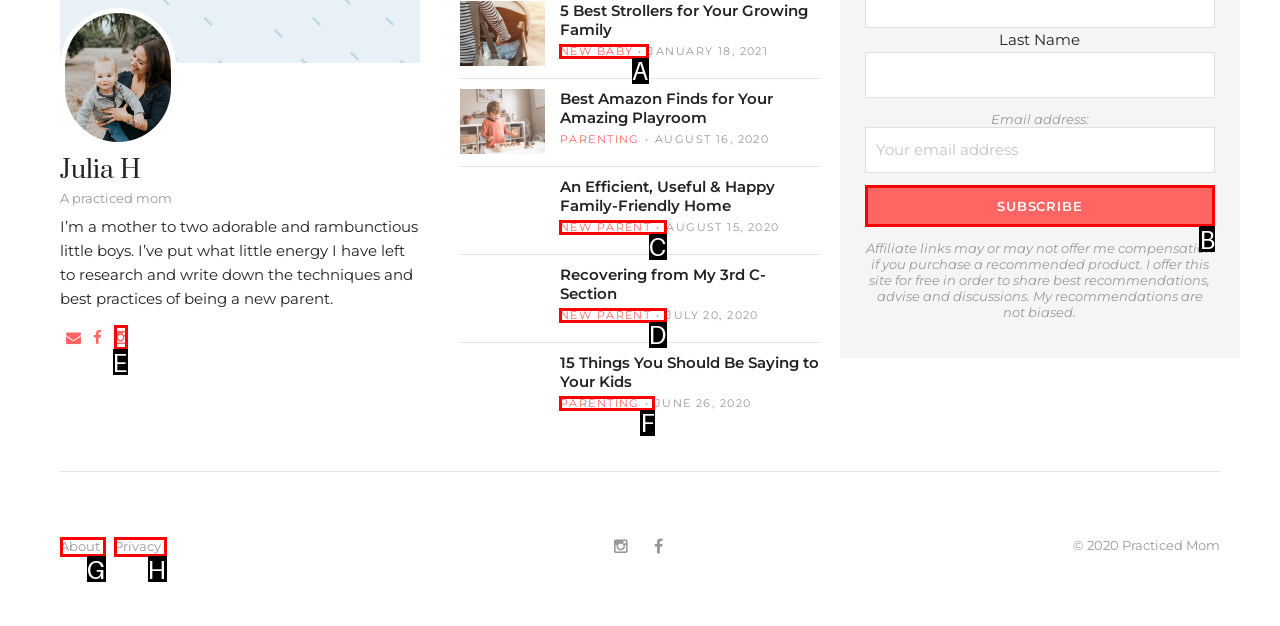Indicate which HTML element you need to click to complete the task: Click the subscribe button. Provide the letter of the selected option directly.

B